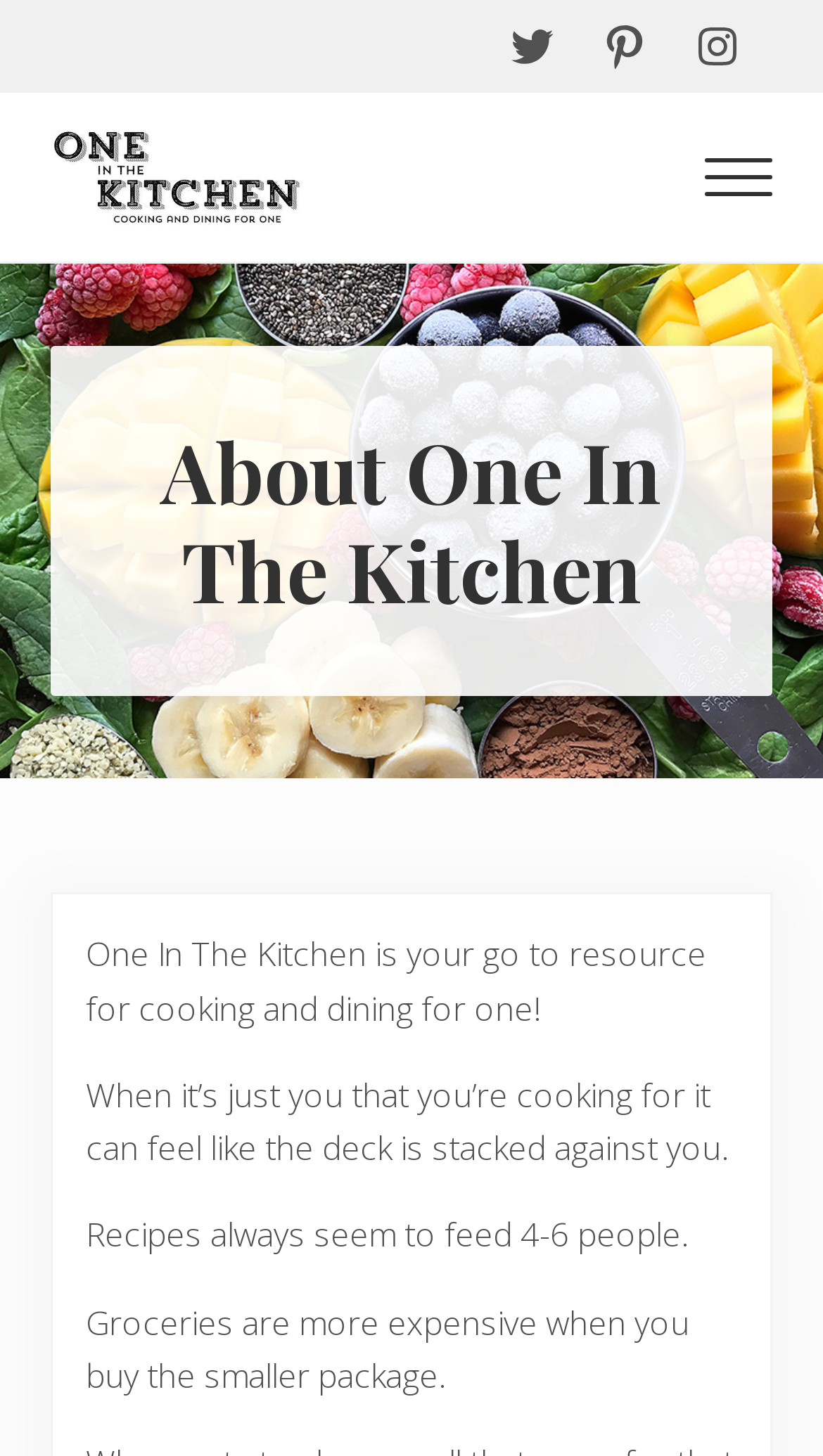Give a succinct answer to this question in a single word or phrase: 
How many social media links are there?

3